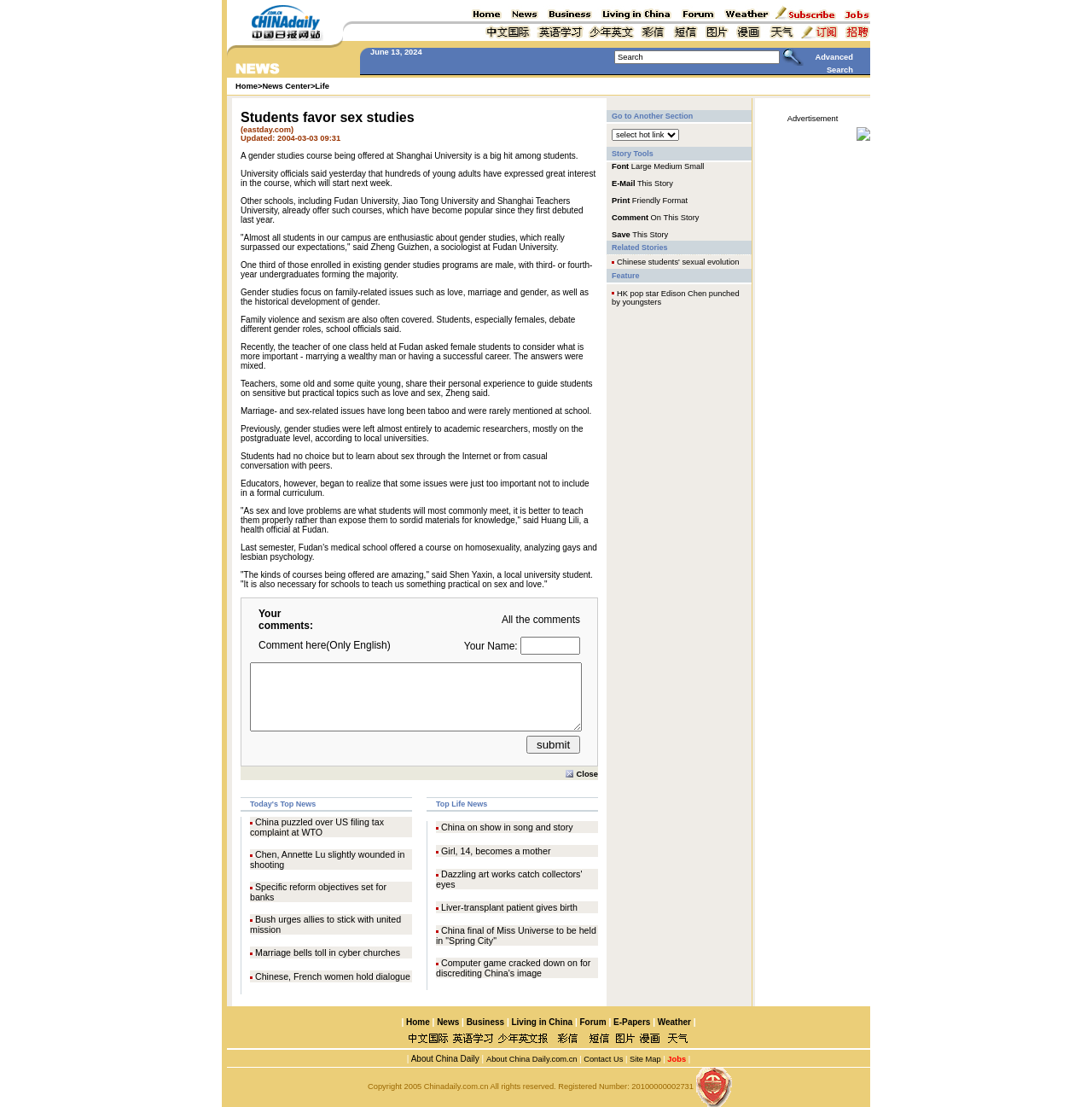Examine the screenshot and answer the question in as much detail as possible: What is the current status of the gender studies course?

The current status of the gender studies course can be determined by reading the article, which reports that hundreds of students have expressed interest in the course and that it has become popular since its introduction last year.